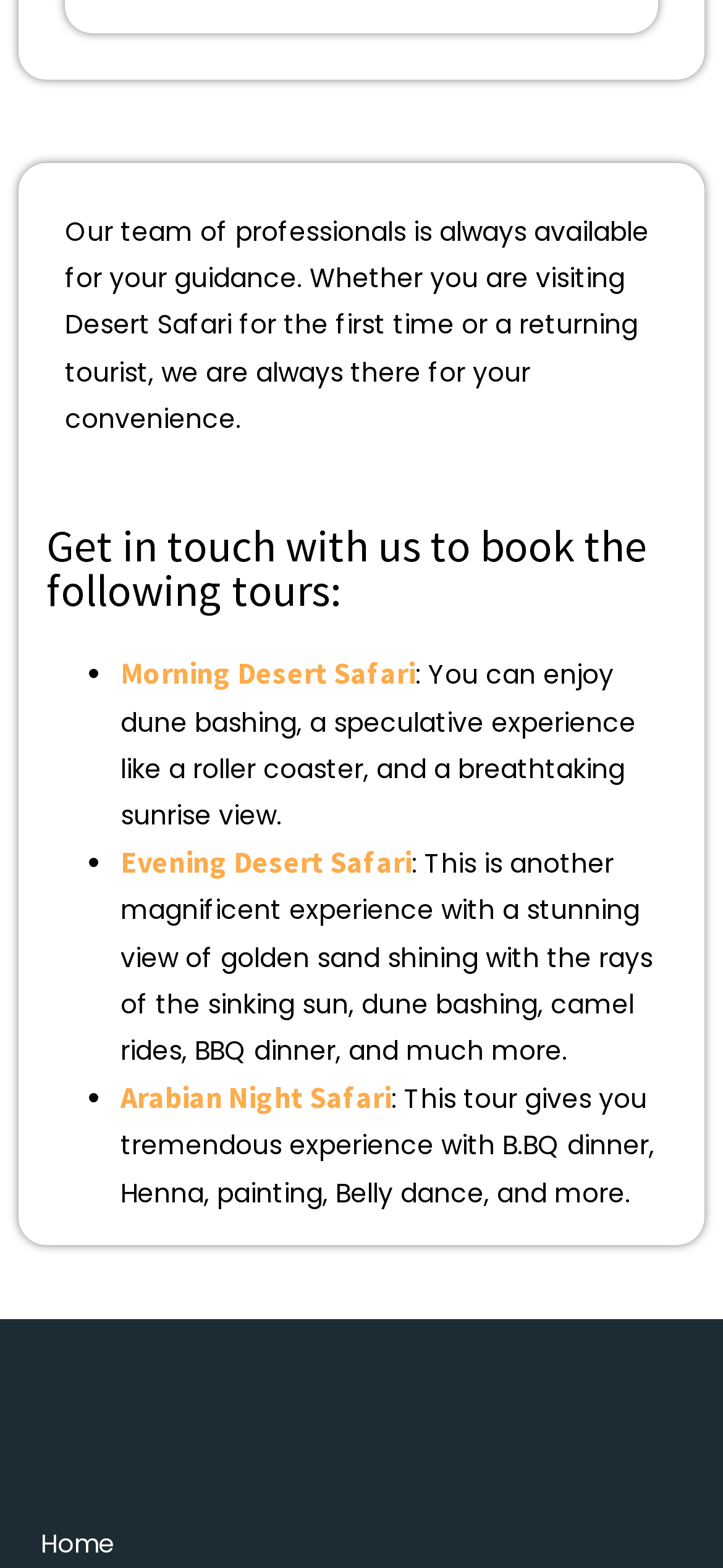Identify the bounding box coordinates of the clickable region necessary to fulfill the following instruction: "Book Morning Desert Safari". The bounding box coordinates should be four float numbers between 0 and 1, i.e., [left, top, right, bottom].

[0.167, 0.414, 0.574, 0.438]